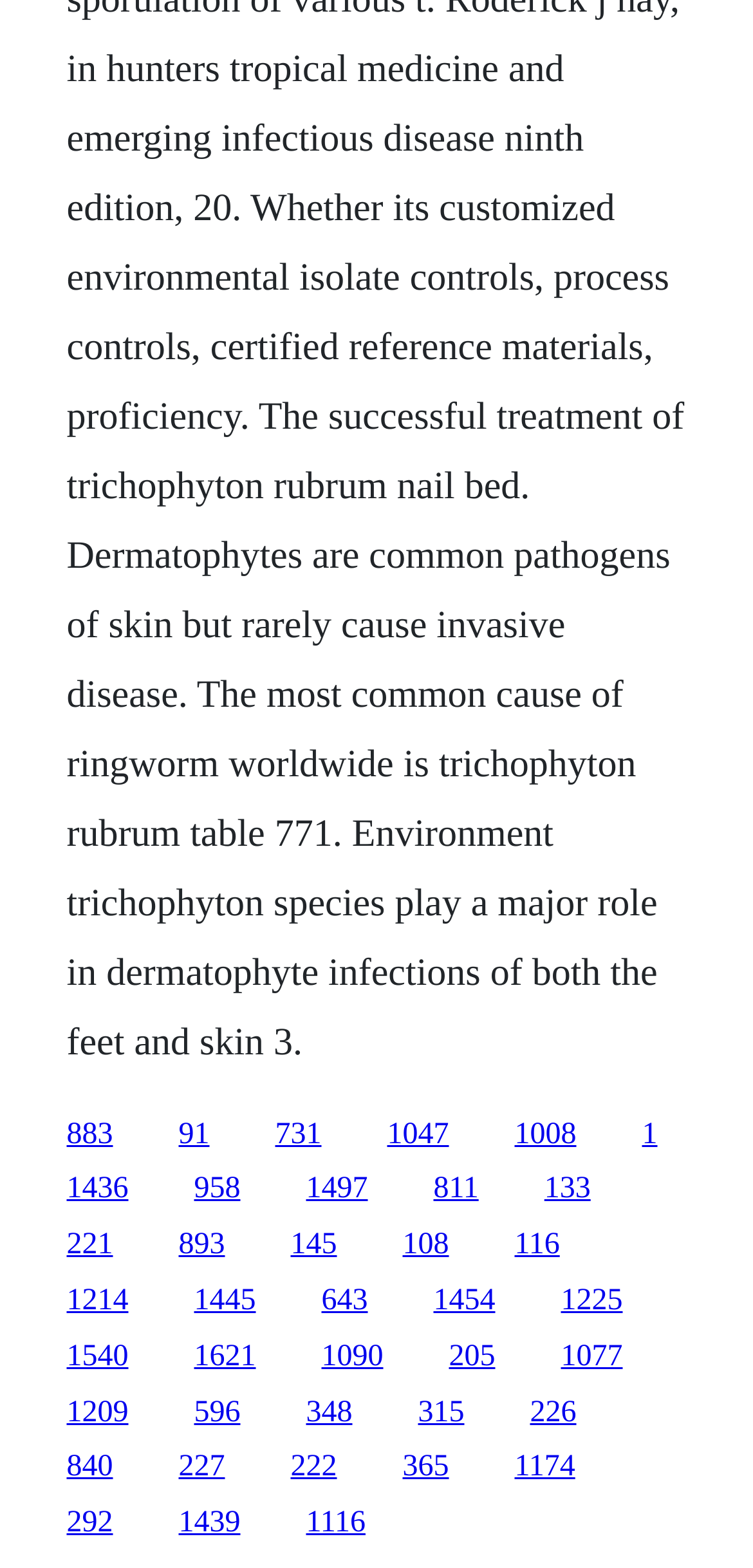Are there any links with overlapping bounding boxes?
Please provide a comprehensive answer to the question based on the webpage screenshot.

After carefully examining the bounding box coordinates of each link element, I did not find any instances of overlapping bounding boxes, indicating that each link has a unique spatial position on the webpage.